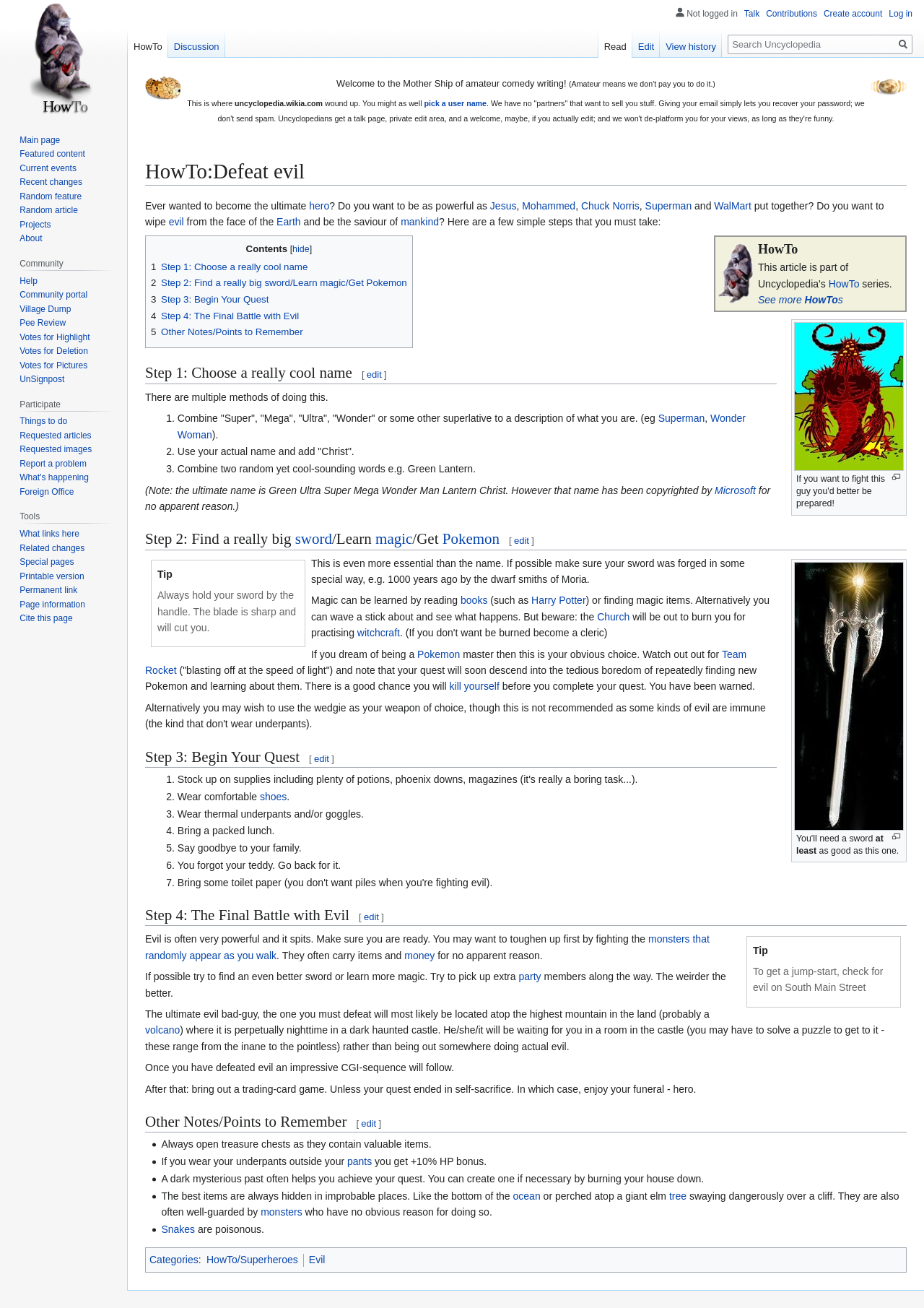Generate a thorough description of the webpage.

This webpage is about a humorous guide on "How to Defeat Evil" and become the ultimate hero. At the top, there is a main section with a logo image on the left and a welcome message on the right. Below this, there is a heading "HowTo:Defeat evil" followed by a brief introduction to the article.

The article is divided into several sections, including "Step 1: Choose a really cool name", "Step 2: Find a really big sword/Learn magic/Get Pokemon", and so on. Each section has a heading and a brief description, with links to edit the content.

In the "Step 1" section, there are three methods suggested to choose a cool name, including combining superlatives, using your actual name with "Christ", and combining two random words. There is also a note that the ultimate name "Green Ultra Super Mega Wonder Man Lantern Christ" has been copyrighted by Microsoft.

In the "Step 2" section, there are three options suggested: finding a really big sword, learning magic, or getting Pokemon. There is a tip provided, warning readers to always hold their sword by the handle to avoid getting cut.

Throughout the webpage, there are several links and images, including a table of contents on the right side, which allows readers to jump to different sections of the article. There are also links to other related articles, such as "HowTo" series, and a navigation menu at the top.